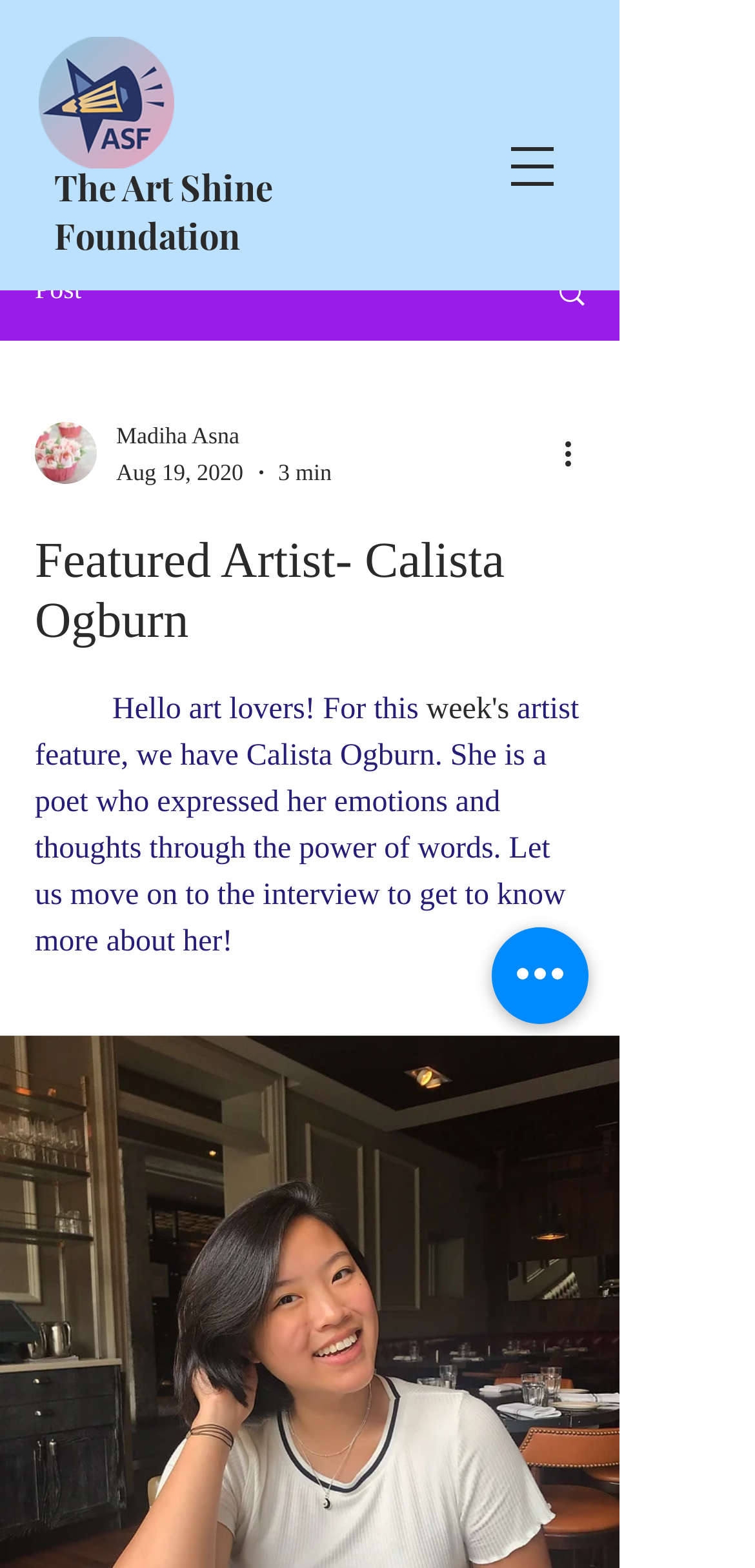What is the date of the article?
From the image, provide a succinct answer in one word or a short phrase.

Aug 19, 2020